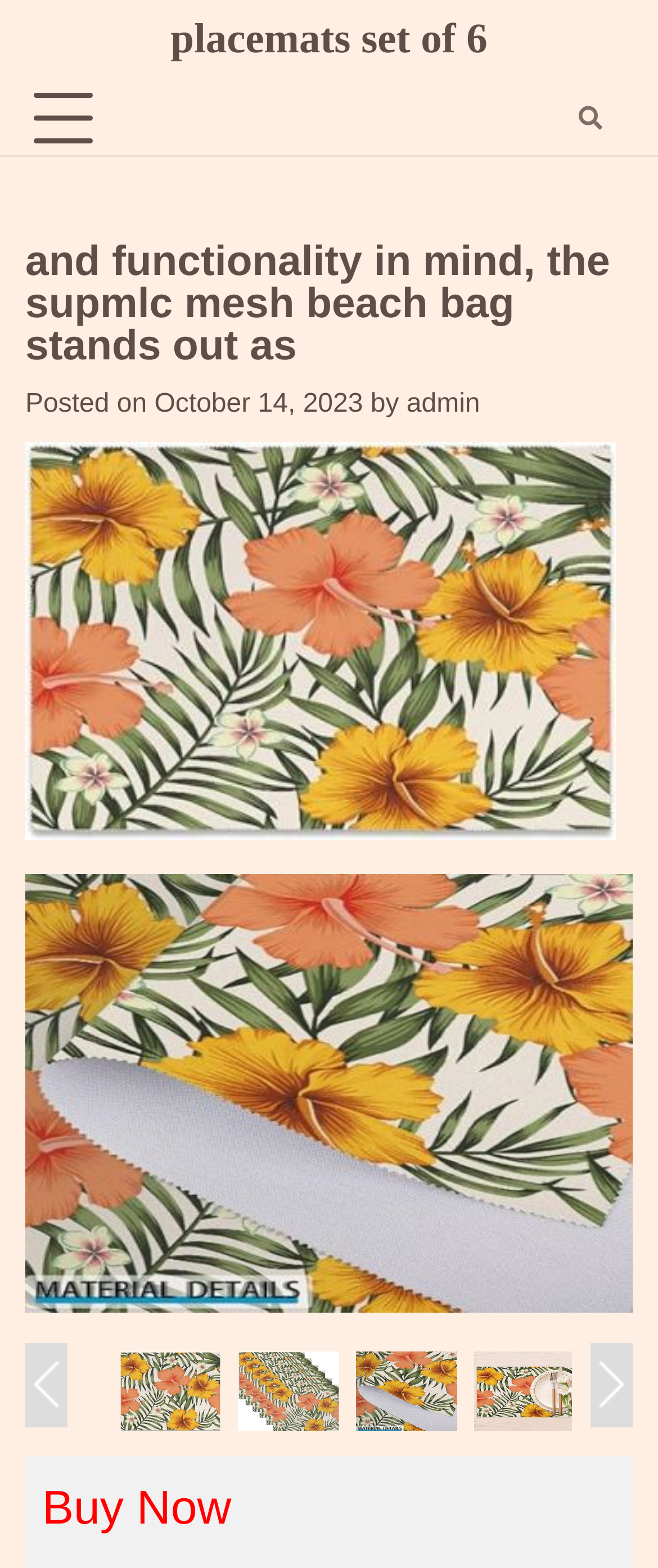What is the date of the latest article?
Please answer the question with as much detail and depth as you can.

I found the date of the latest article by looking at the text 'Posted on' followed by a link with the date 'October 14, 2023'.